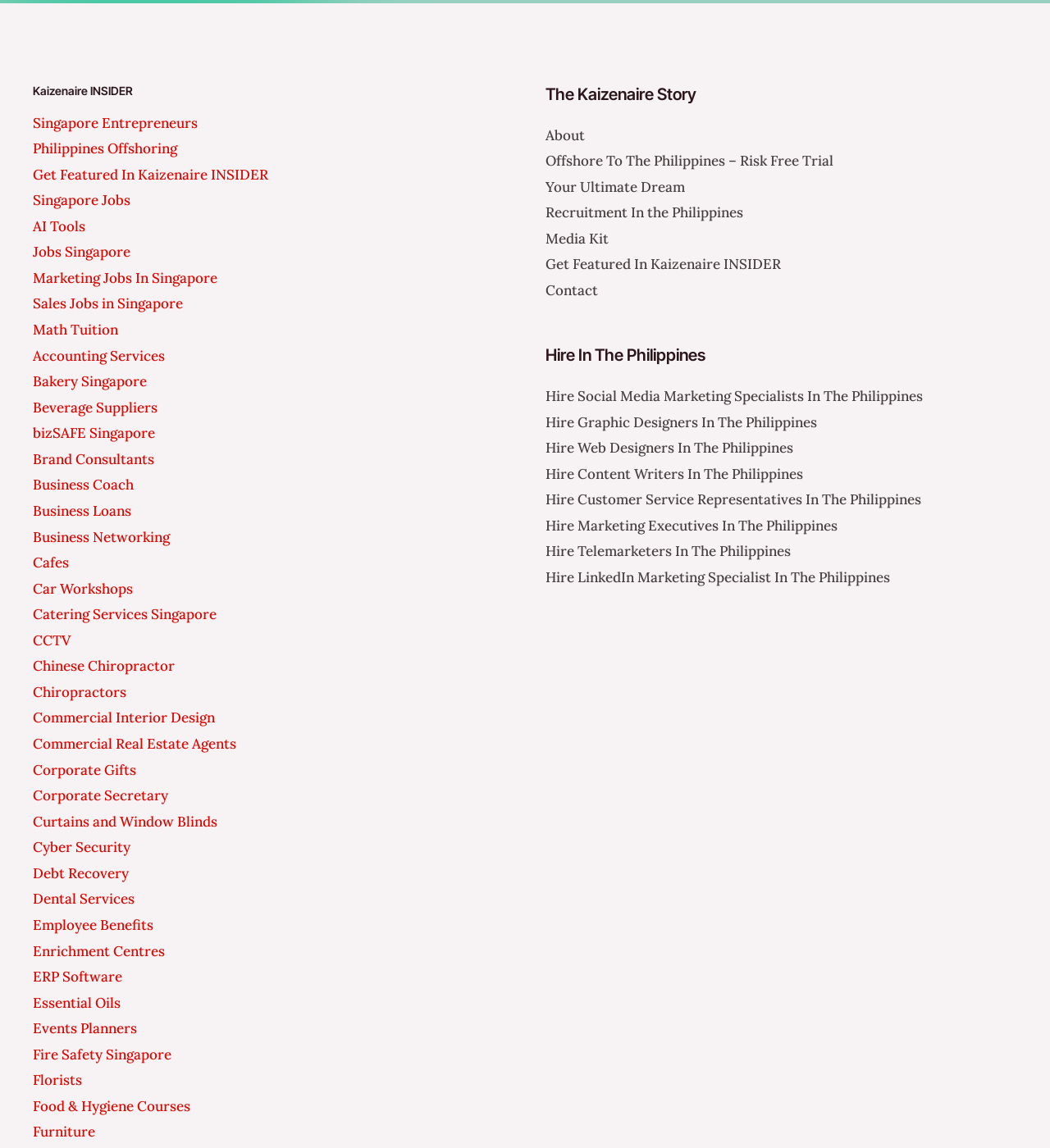Using the format (top-left x, top-left y, bottom-right x, bottom-right y), and given the element description, identify the bounding box coordinates within the screenshot: Get Featured In Kaizenaire INSIDER

[0.031, 0.144, 0.255, 0.16]